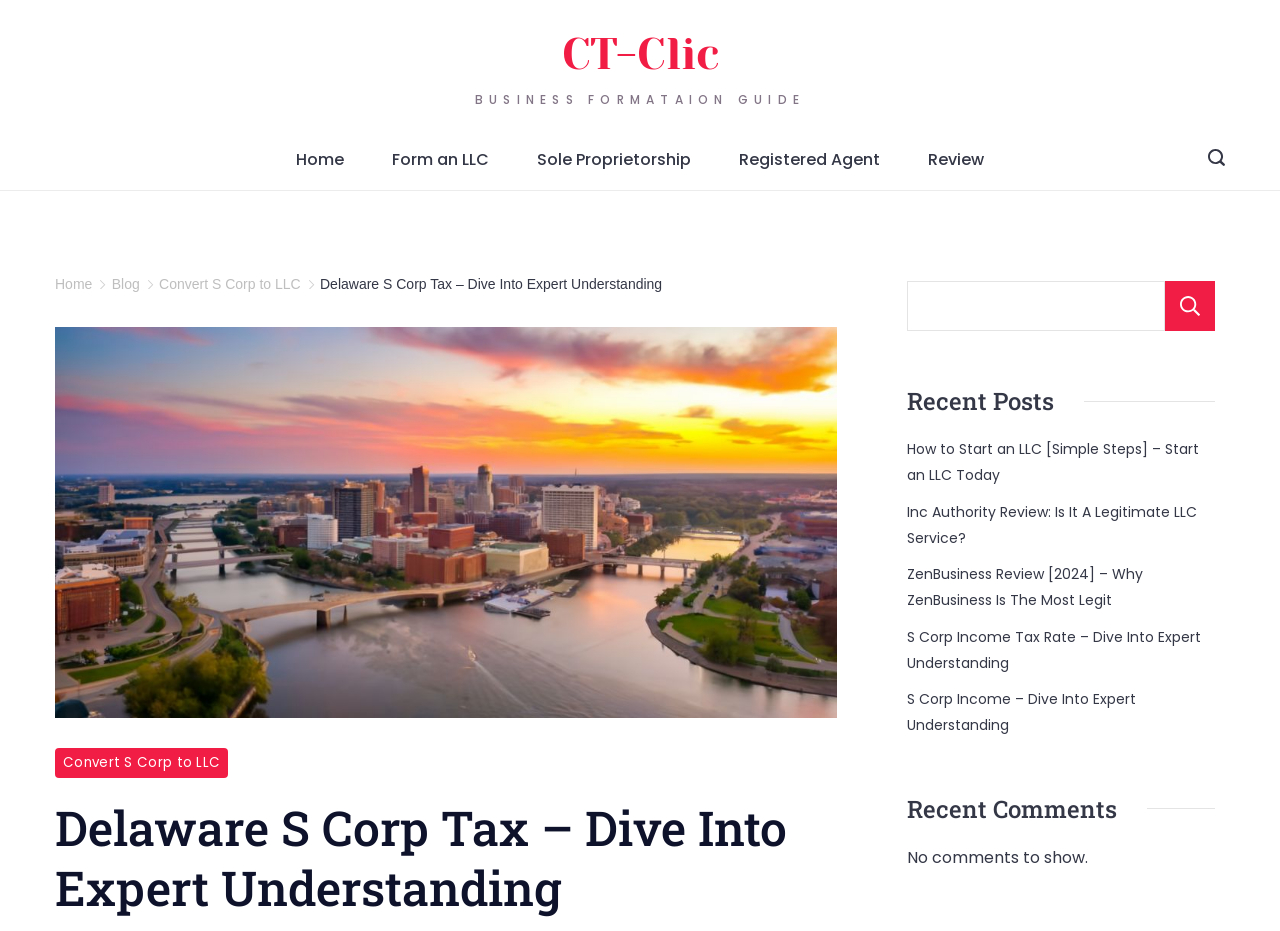What is the navigation menu located at?
Look at the image and answer the question using a single word or phrase.

Top of the webpage